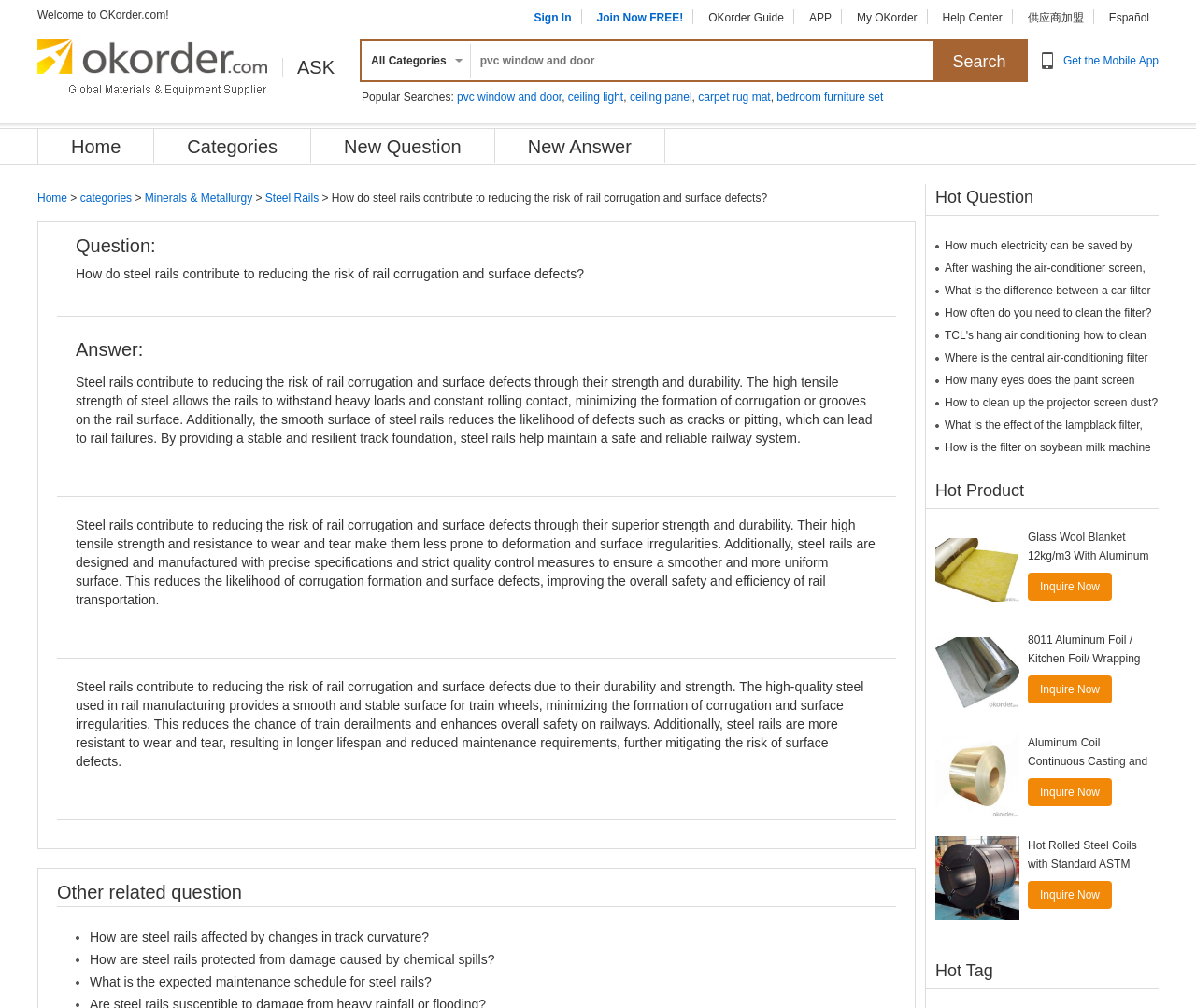What is the purpose of the search bar?
Based on the screenshot, respond with a single word or phrase.

To search questions